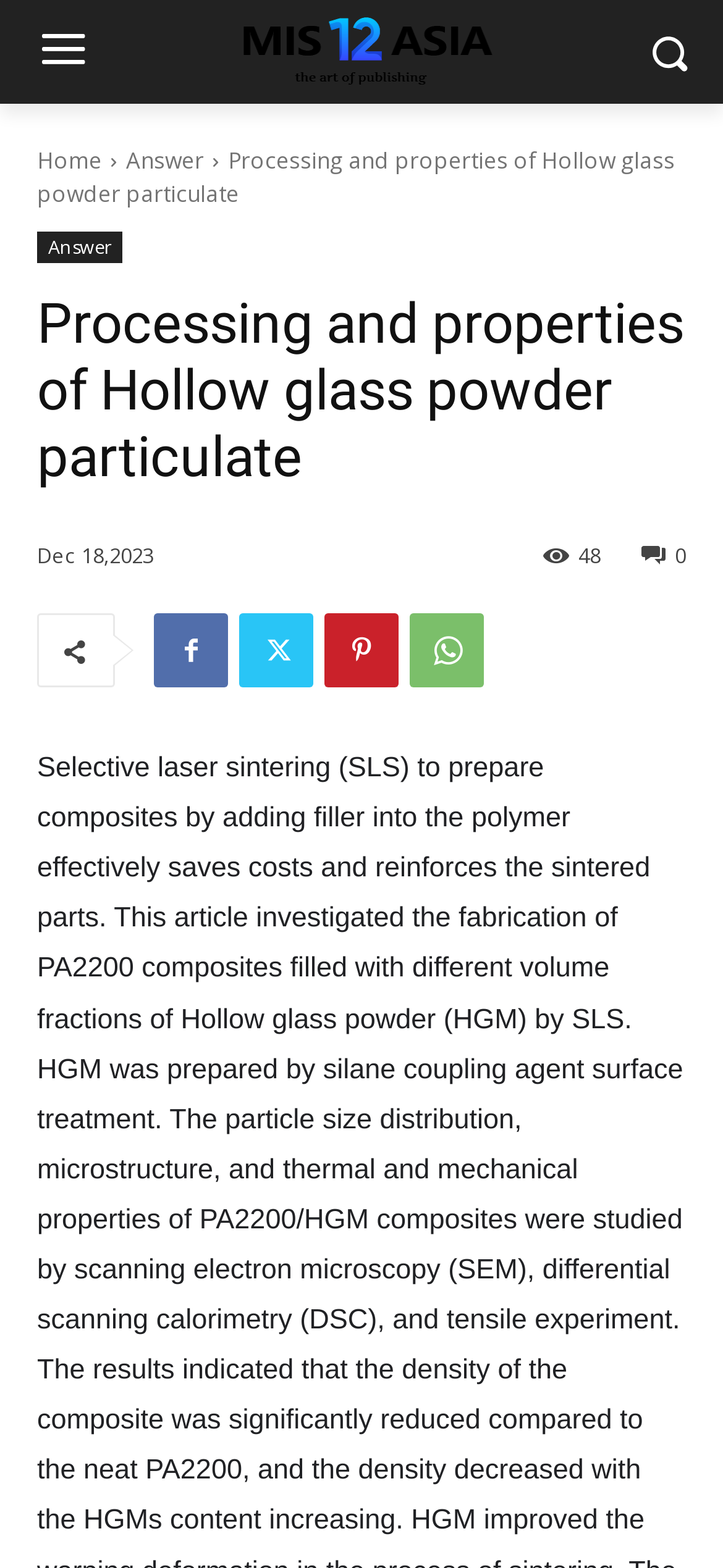Provide the bounding box coordinates of the UI element that matches the description: "Twitter".

[0.331, 0.391, 0.433, 0.438]